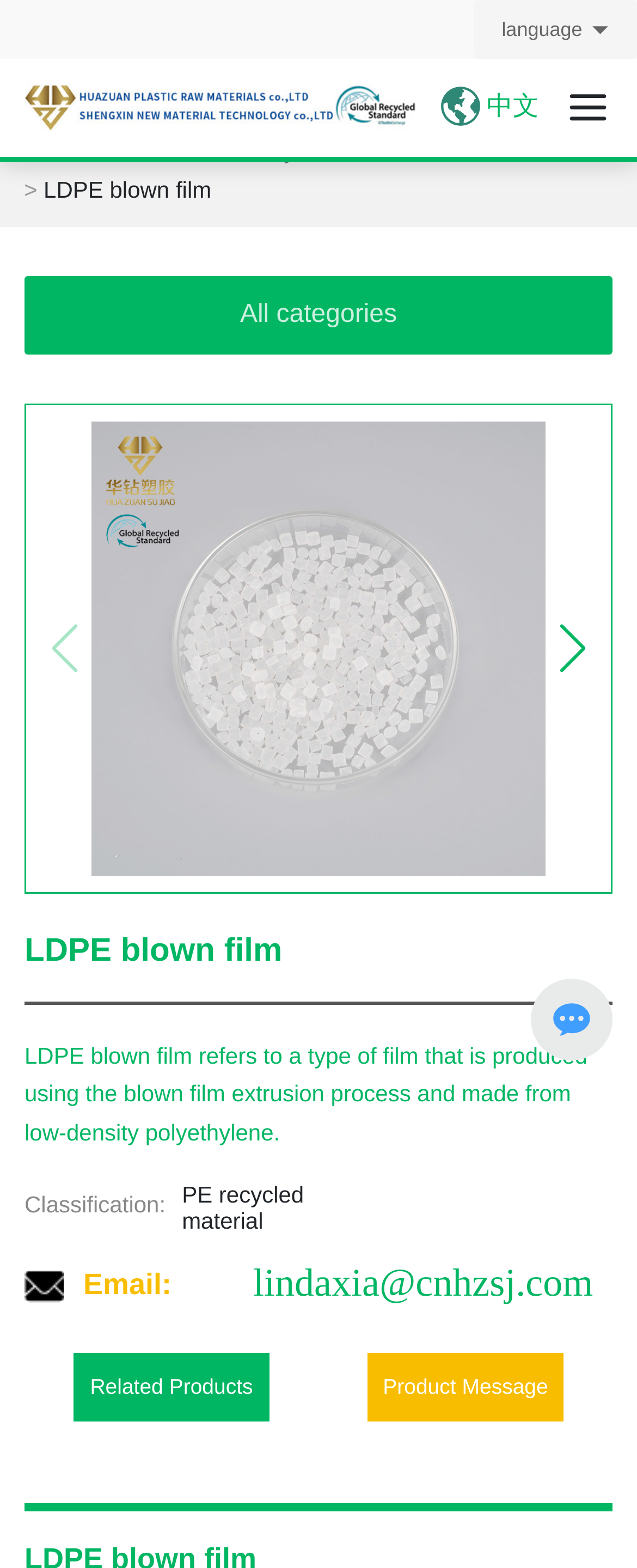Locate the bounding box coordinates of the clickable region to complete the following instruction: "Contact via email."

[0.397, 0.806, 0.931, 0.833]